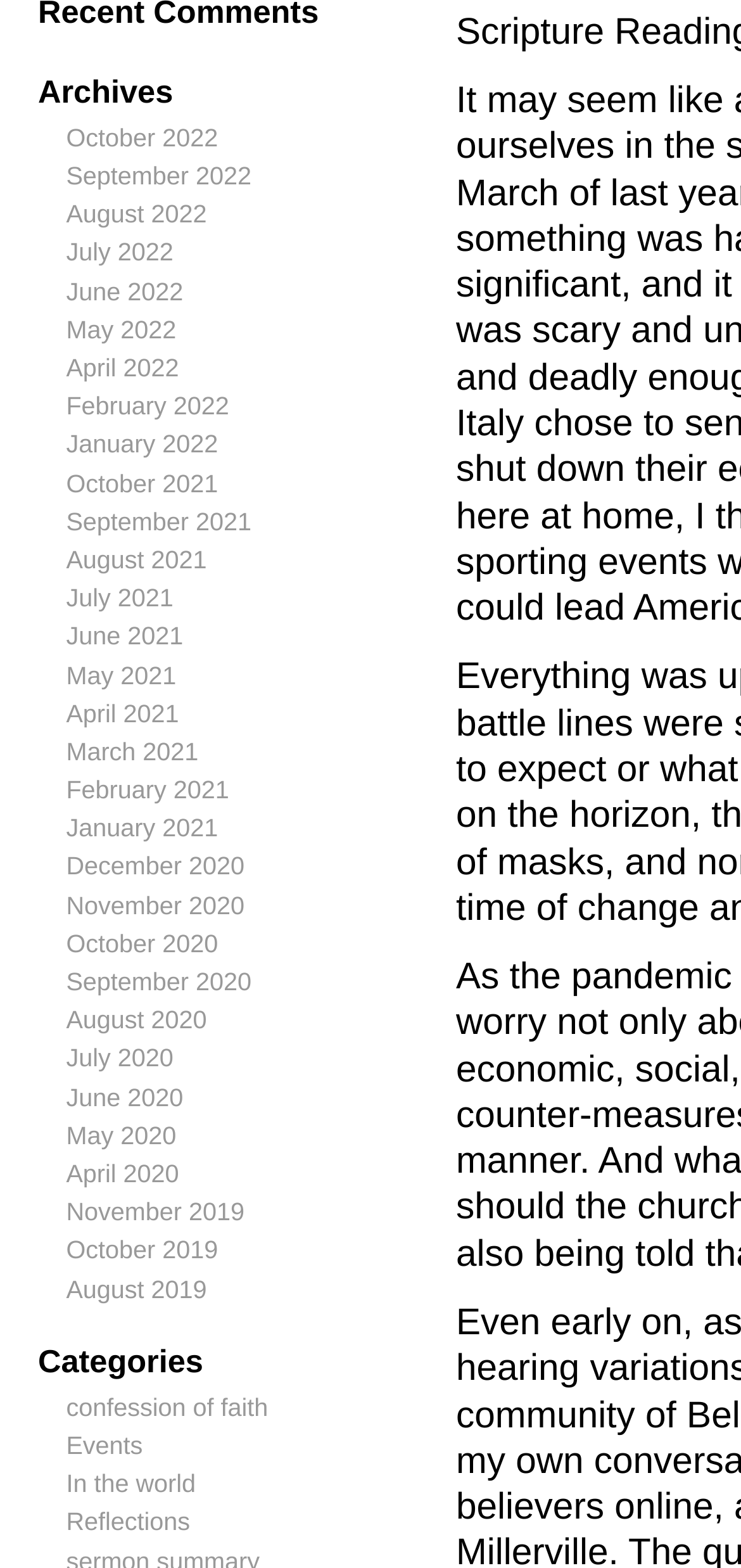Provide the bounding box coordinates of the section that needs to be clicked to accomplish the following instruction: "Check archives for January 2021."

[0.089, 0.519, 0.294, 0.537]